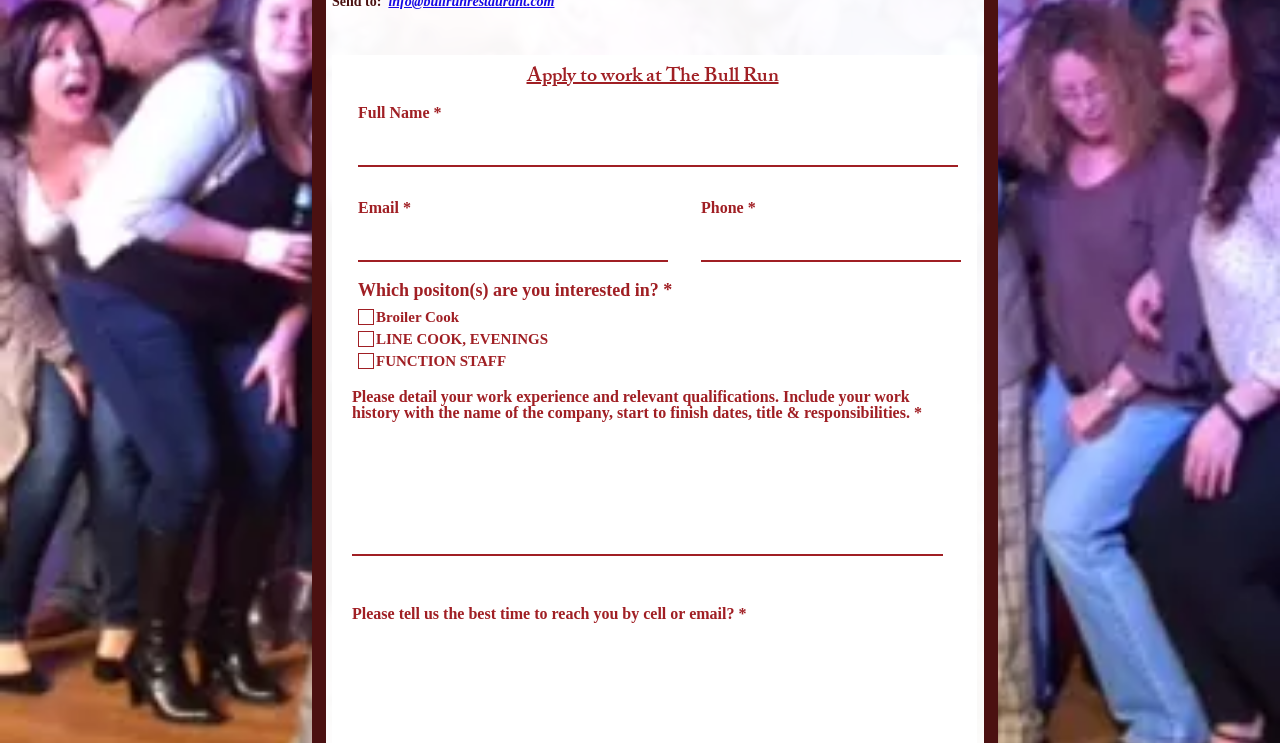From the webpage screenshot, identify the region described by name="email" placeholder="". Provide the bounding box coordinates as (top-left x, top-left y, bottom-right x, bottom-right y), with each value being a floating point number between 0 and 1.

[0.28, 0.312, 0.522, 0.353]